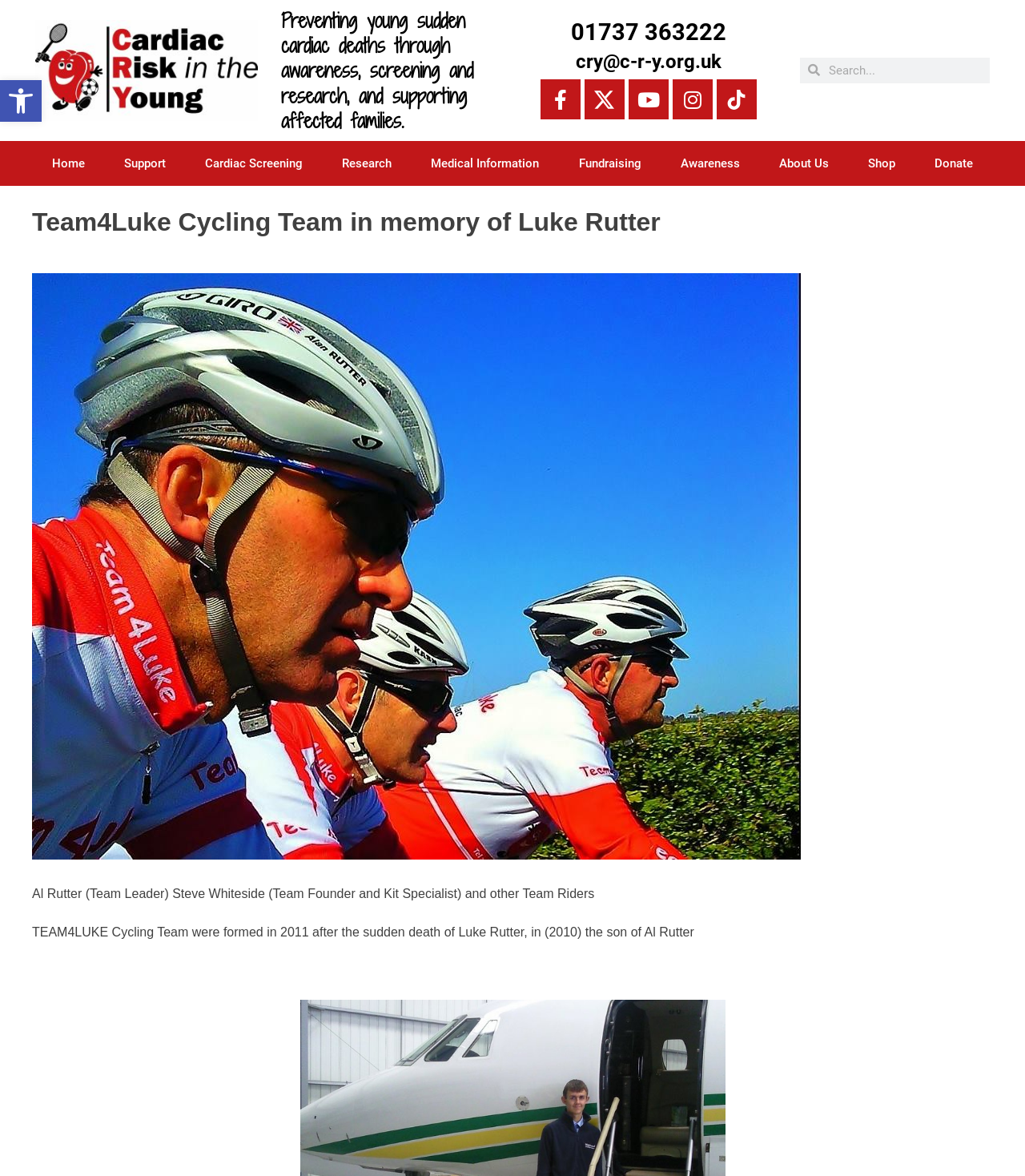Provide a brief response in the form of a single word or phrase:
How many social media links are there?

4